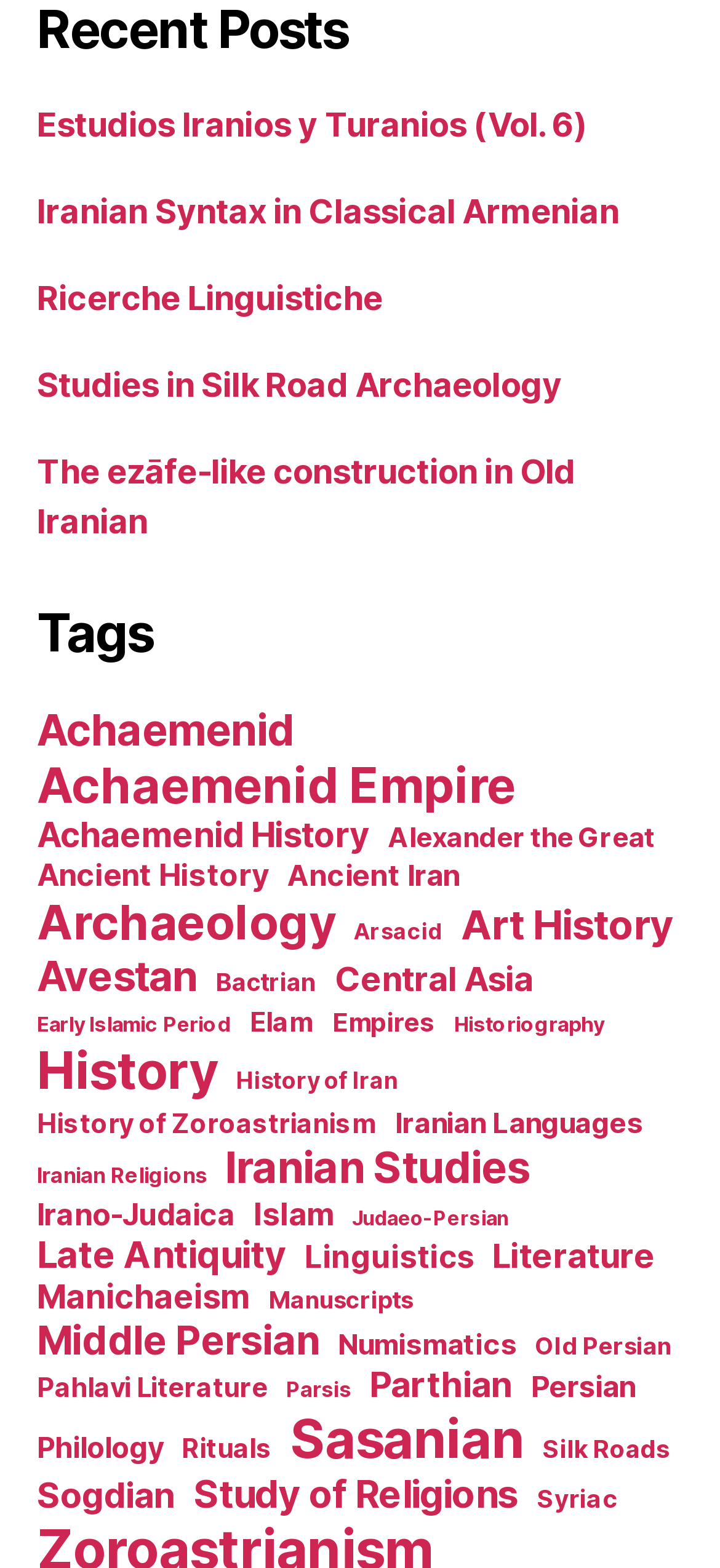Identify the bounding box for the UI element that is described as follows: "Persian".

[0.737, 0.873, 0.884, 0.896]